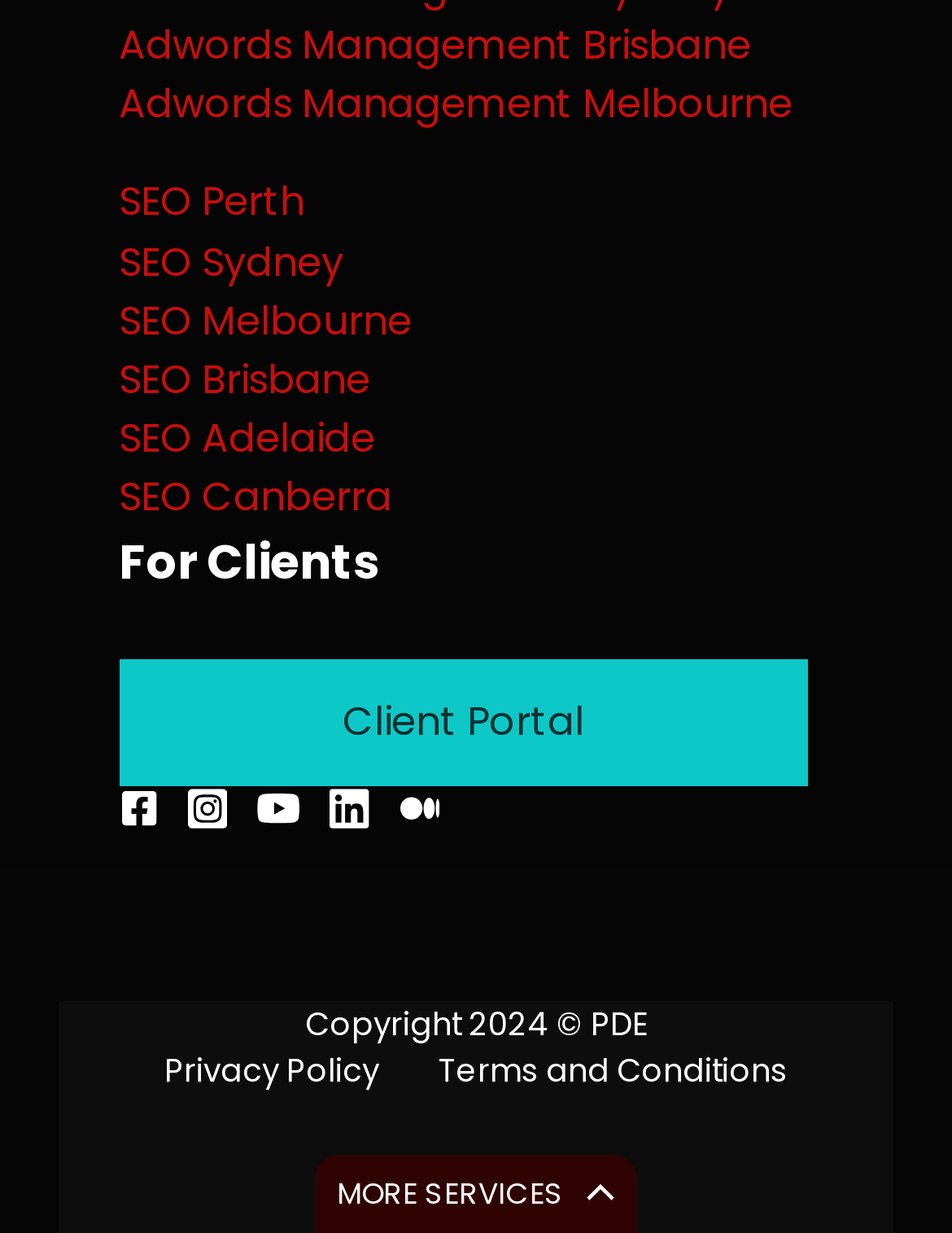Identify the bounding box coordinates of the region that needs to be clicked to carry out this instruction: "Read the Privacy Policy". Provide these coordinates as four float numbers ranging from 0 to 1, i.e., [left, top, right, bottom].

[0.173, 0.849, 0.398, 0.887]